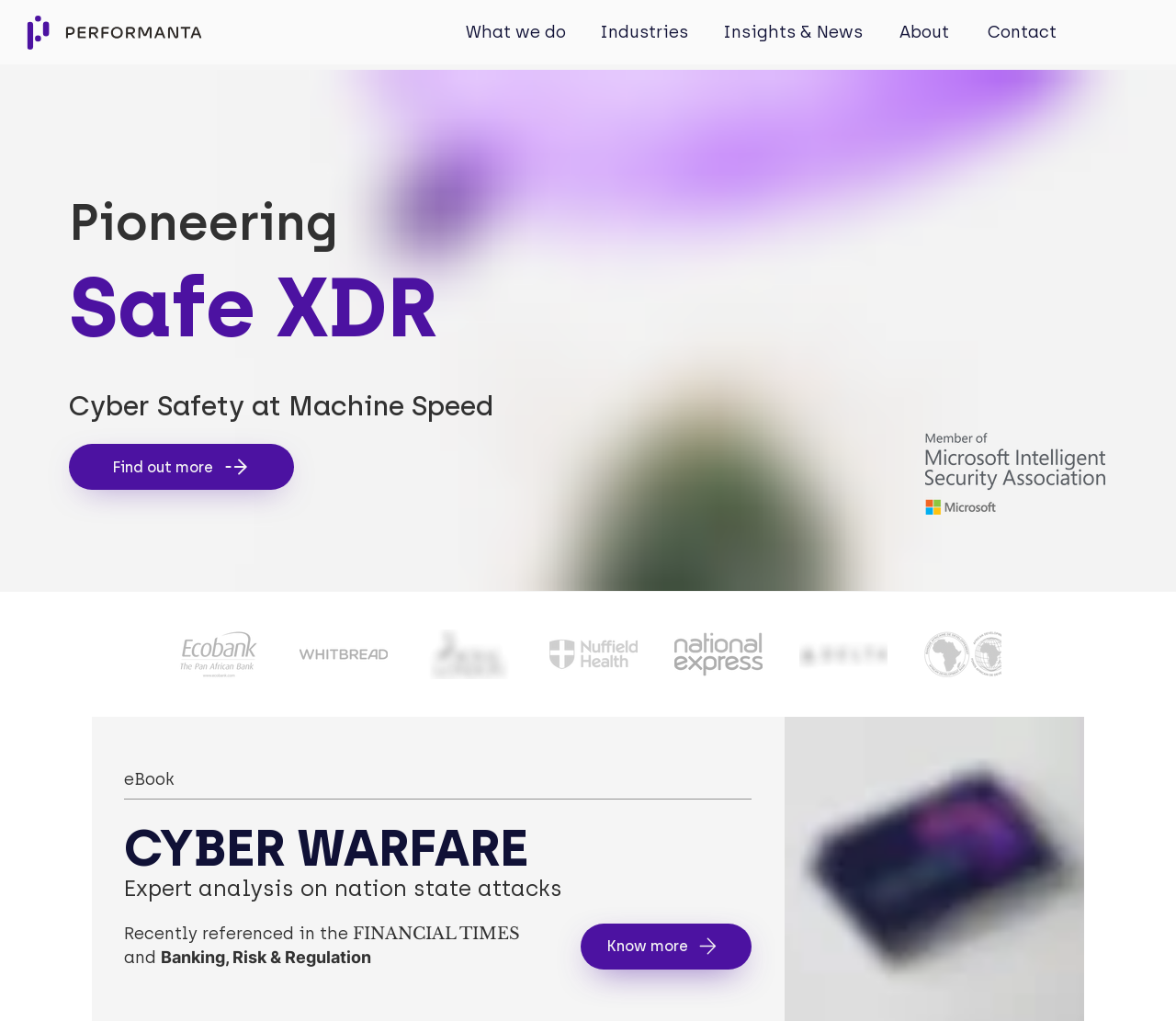Identify the bounding box coordinates of the section to be clicked to complete the task described by the following instruction: "Click on the 'What we do' link". The coordinates should be four float numbers between 0 and 1, formatted as [left, top, right, bottom].

[0.384, 0.005, 0.496, 0.059]